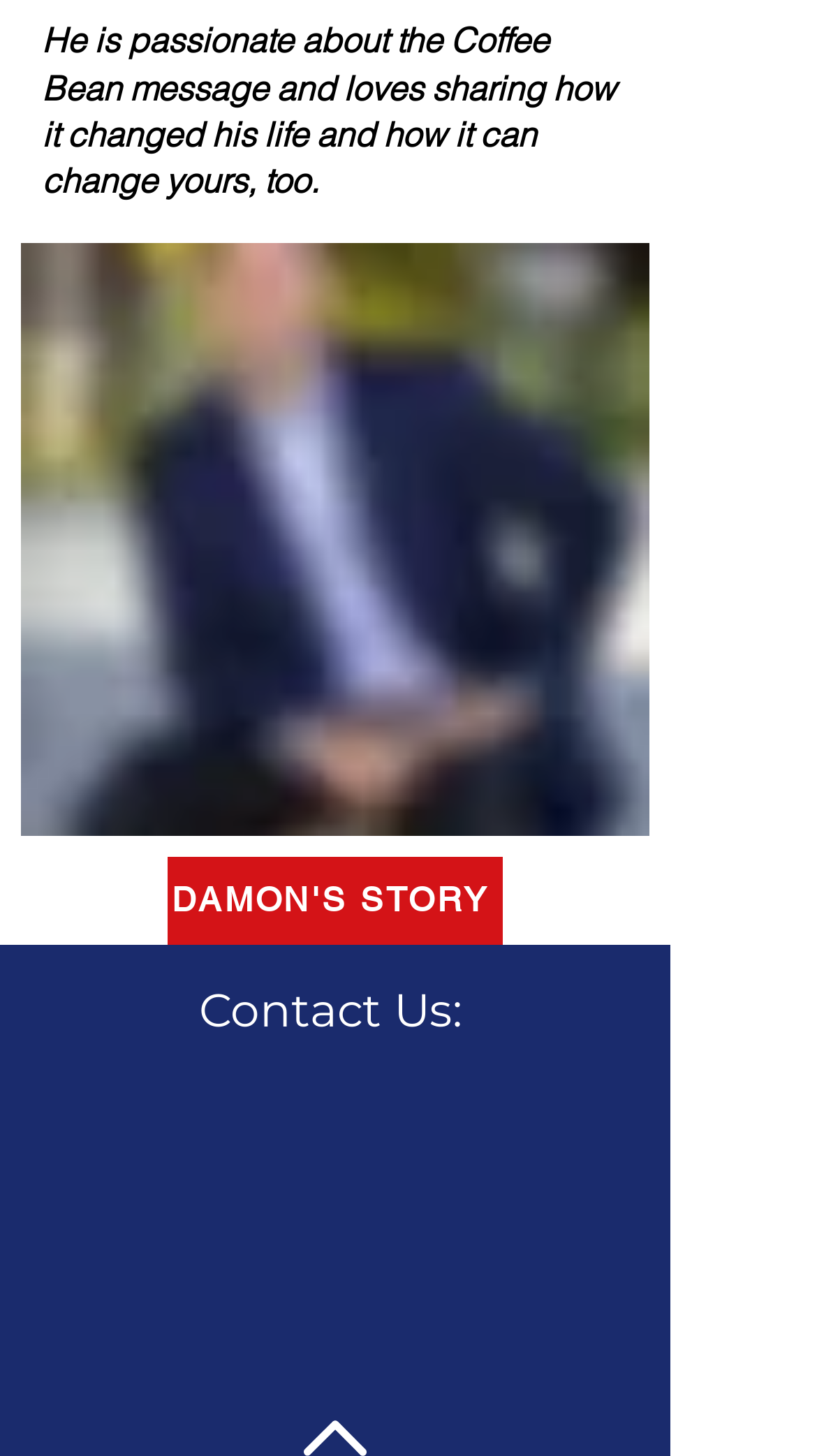Using the provided element description "Damon's Story", determine the bounding box coordinates of the UI element.

[0.205, 0.588, 0.615, 0.649]